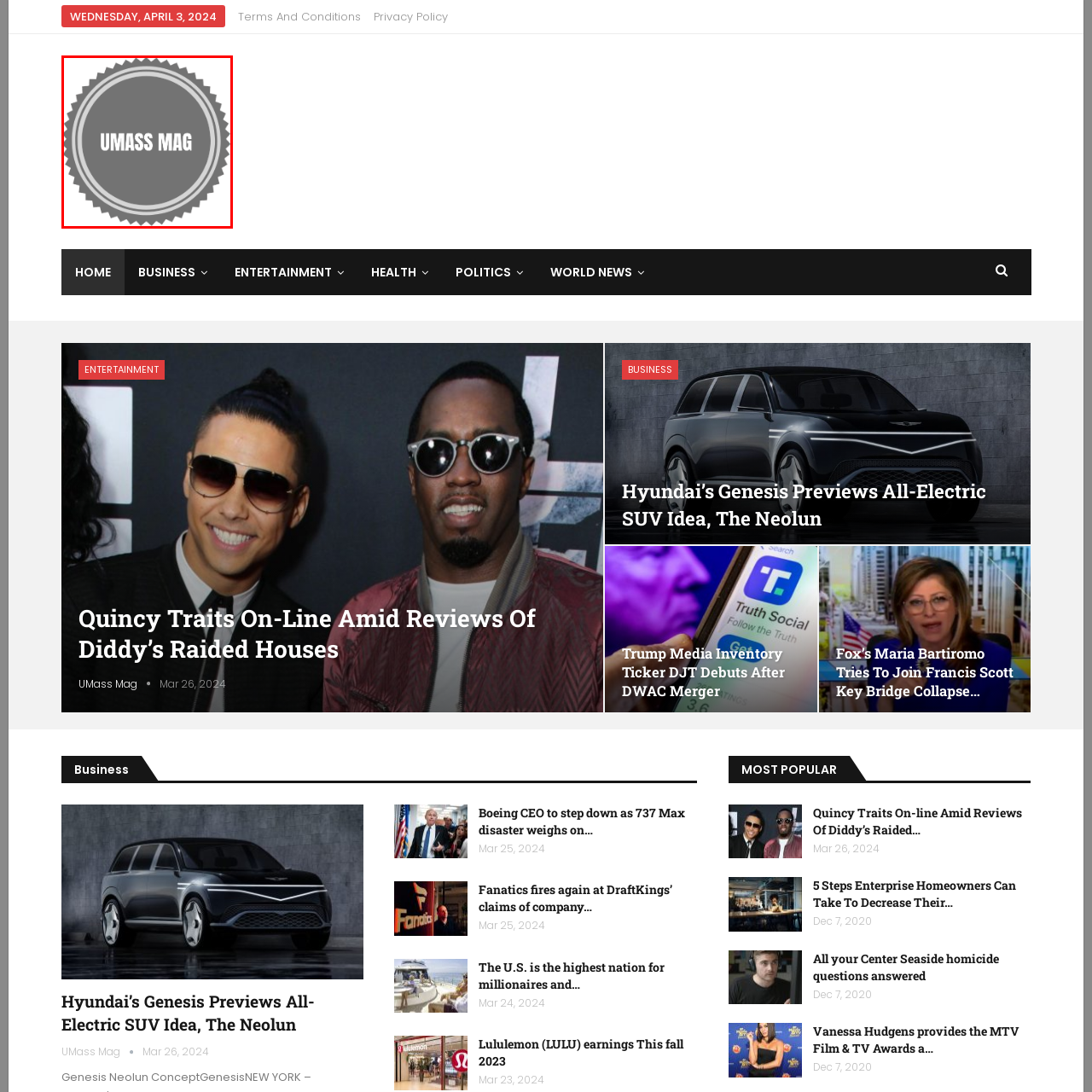Look at the image enclosed within the red outline and answer the question with a single word or phrase:
What is the color of the text in the logo?

White